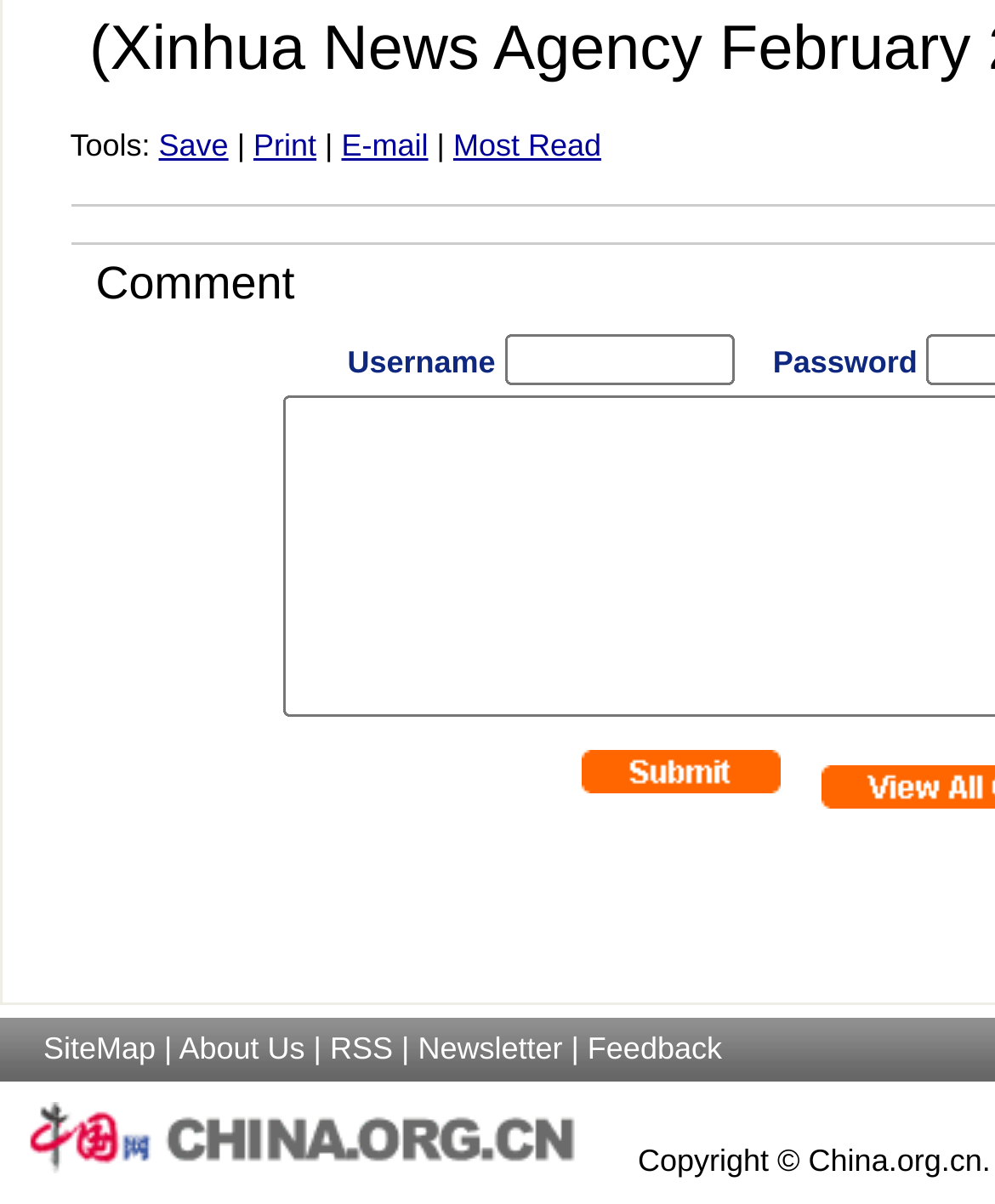Please determine the bounding box coordinates of the element to click on in order to accomplish the following task: "click the E-mail link". Ensure the coordinates are four float numbers ranging from 0 to 1, i.e., [left, top, right, bottom].

[0.343, 0.105, 0.43, 0.135]